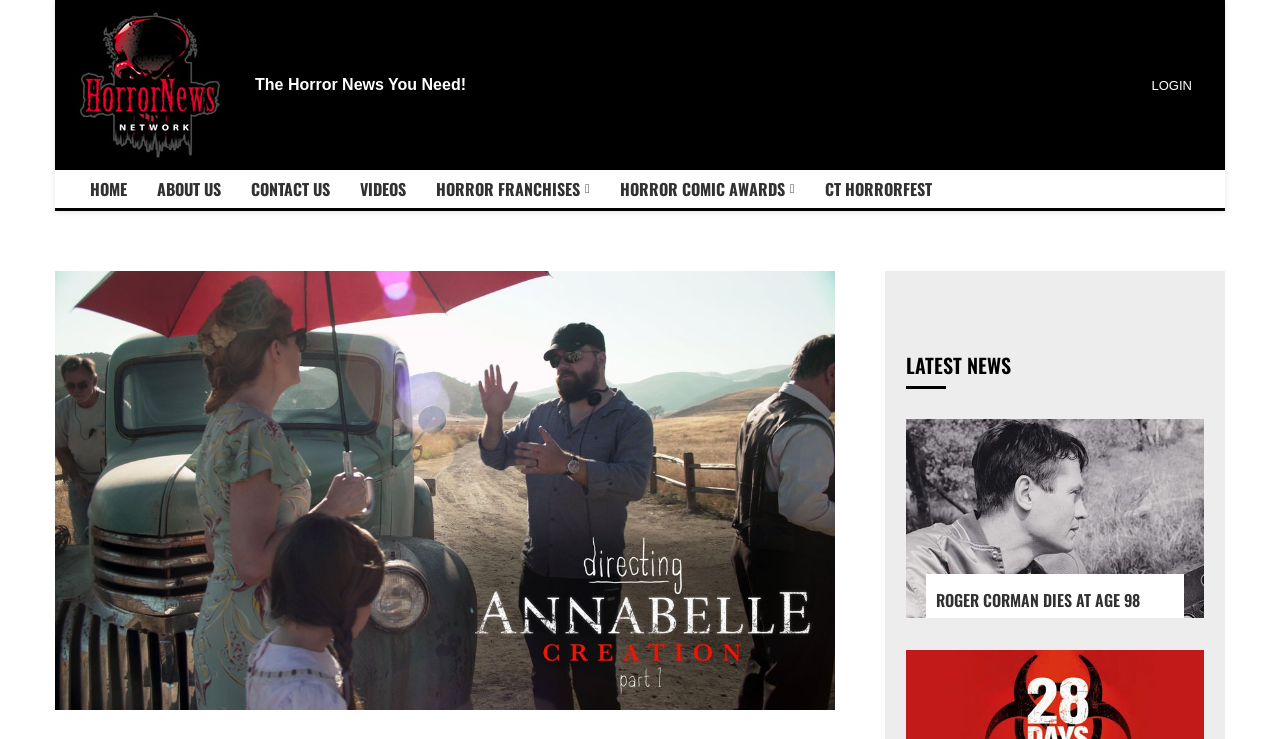Identify the bounding box coordinates of the specific part of the webpage to click to complete this instruction: "watch videos".

[0.27, 0.23, 0.329, 0.281]